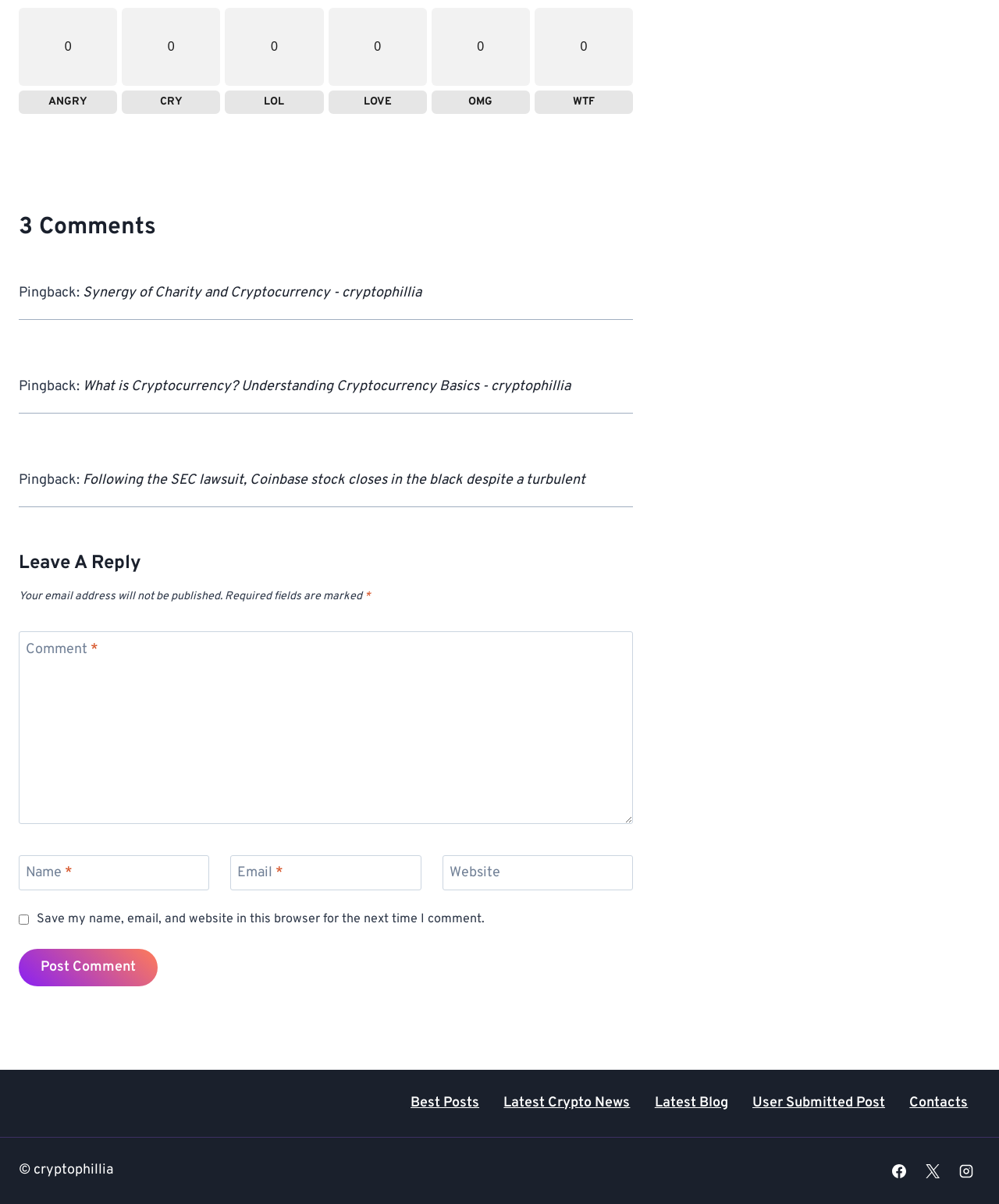Locate the bounding box coordinates of the clickable region to complete the following instruction: "Click on the 'Latest Crypto News' link."

[0.492, 0.908, 0.643, 0.925]